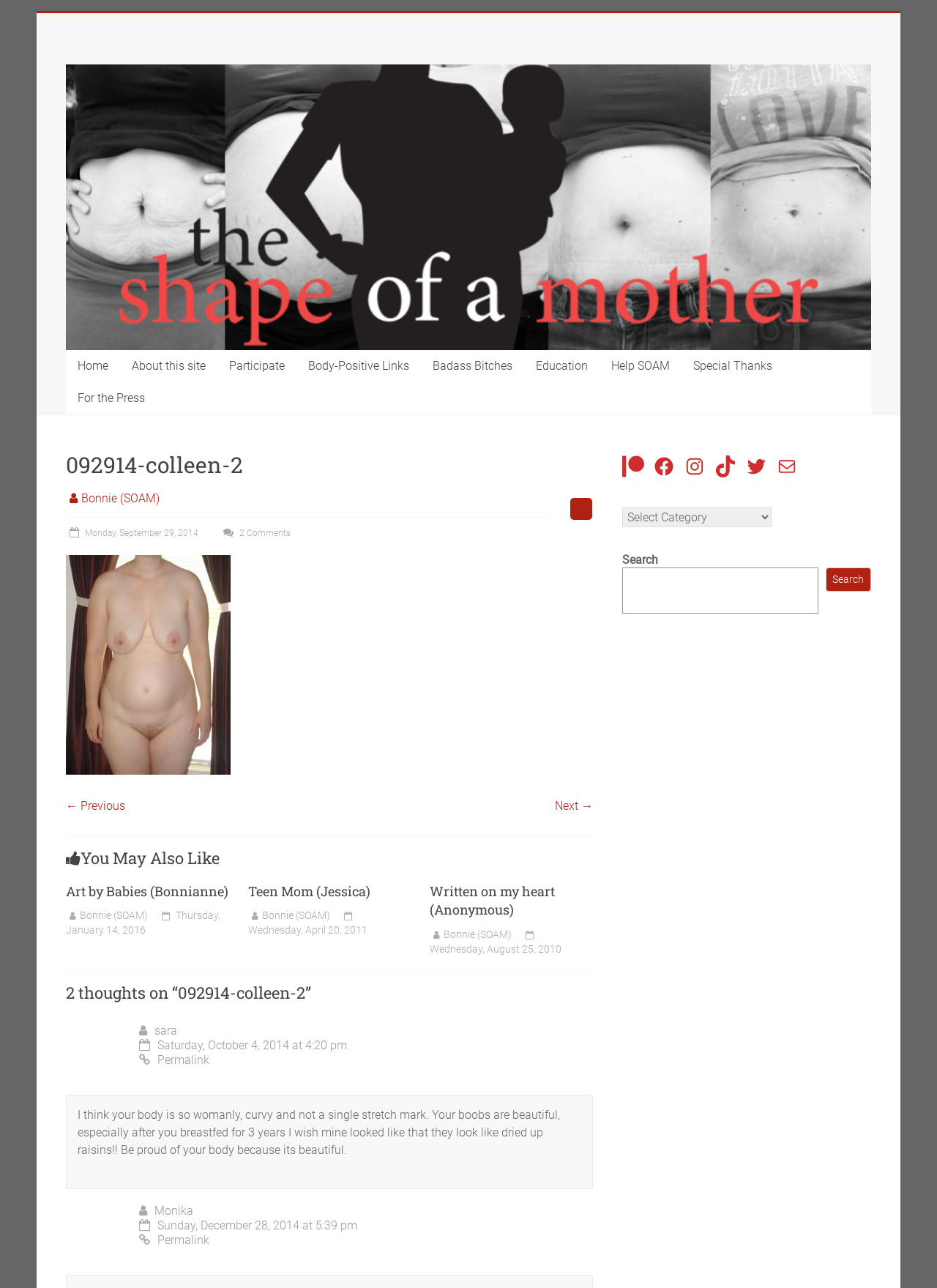What is the date of the first comment?
Can you provide a detailed and comprehensive answer to the question?

I found the date of the first comment by looking at the static text element with the text 'Saturday, October 4, 2014 at 4:20 pm' which is a child of the article element and is located above the comment text.